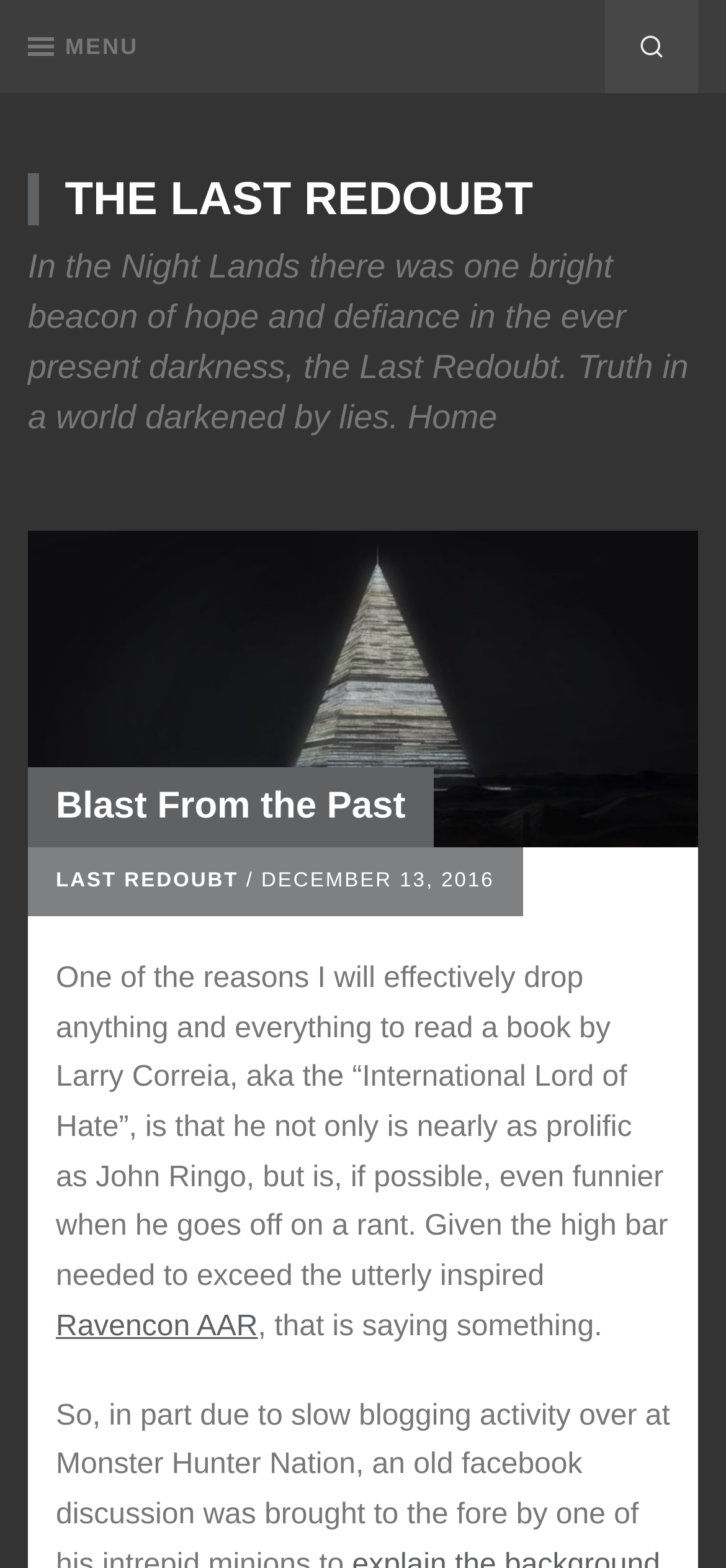Find the bounding box of the web element that fits this description: "Menu".

[0.038, 0.005, 0.191, 0.055]